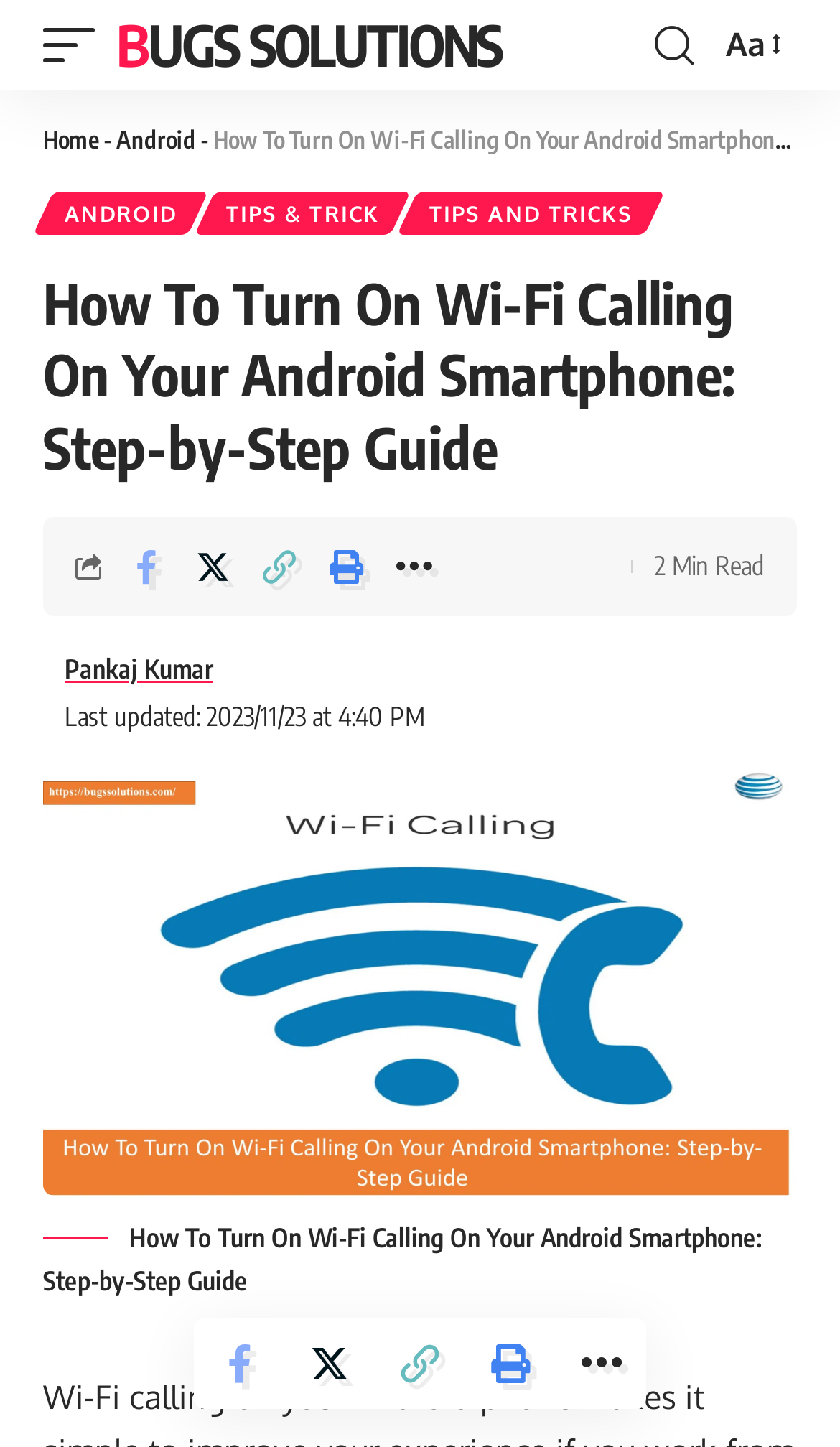Answer this question in one word or a short phrase: What is the author of the article?

Pankaj Kumar